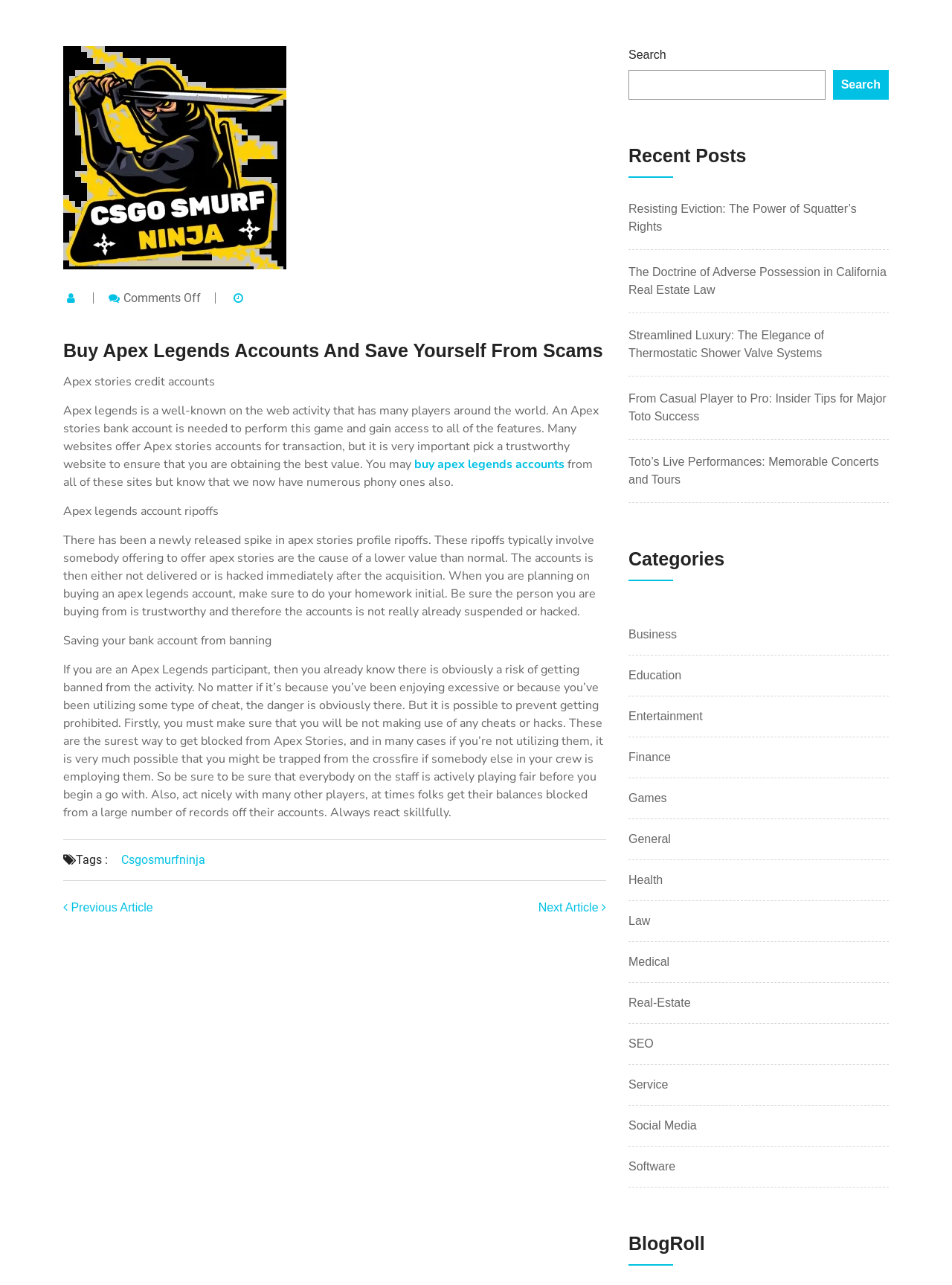Provide the bounding box coordinates of the HTML element this sentence describes: "Next Article". The bounding box coordinates consist of four float numbers between 0 and 1, i.e., [left, top, right, bottom].

[0.565, 0.701, 0.637, 0.711]